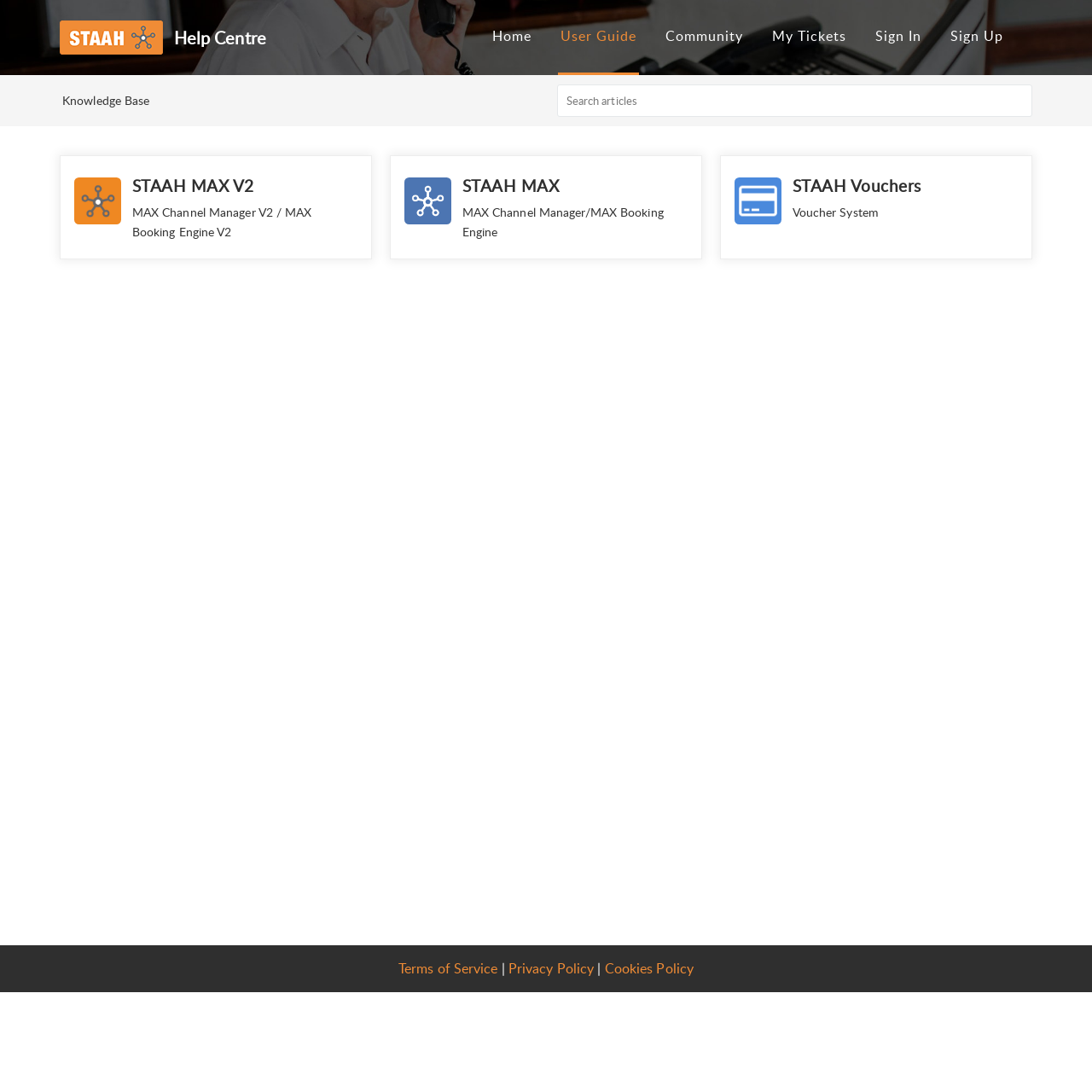How many links are present in the footer section?
Carefully analyze the image and provide a thorough answer to the question.

In the footer section, I count three links: Terms of Service, Privacy Policy, and Cookies Policy, which are separated by vertical bars.